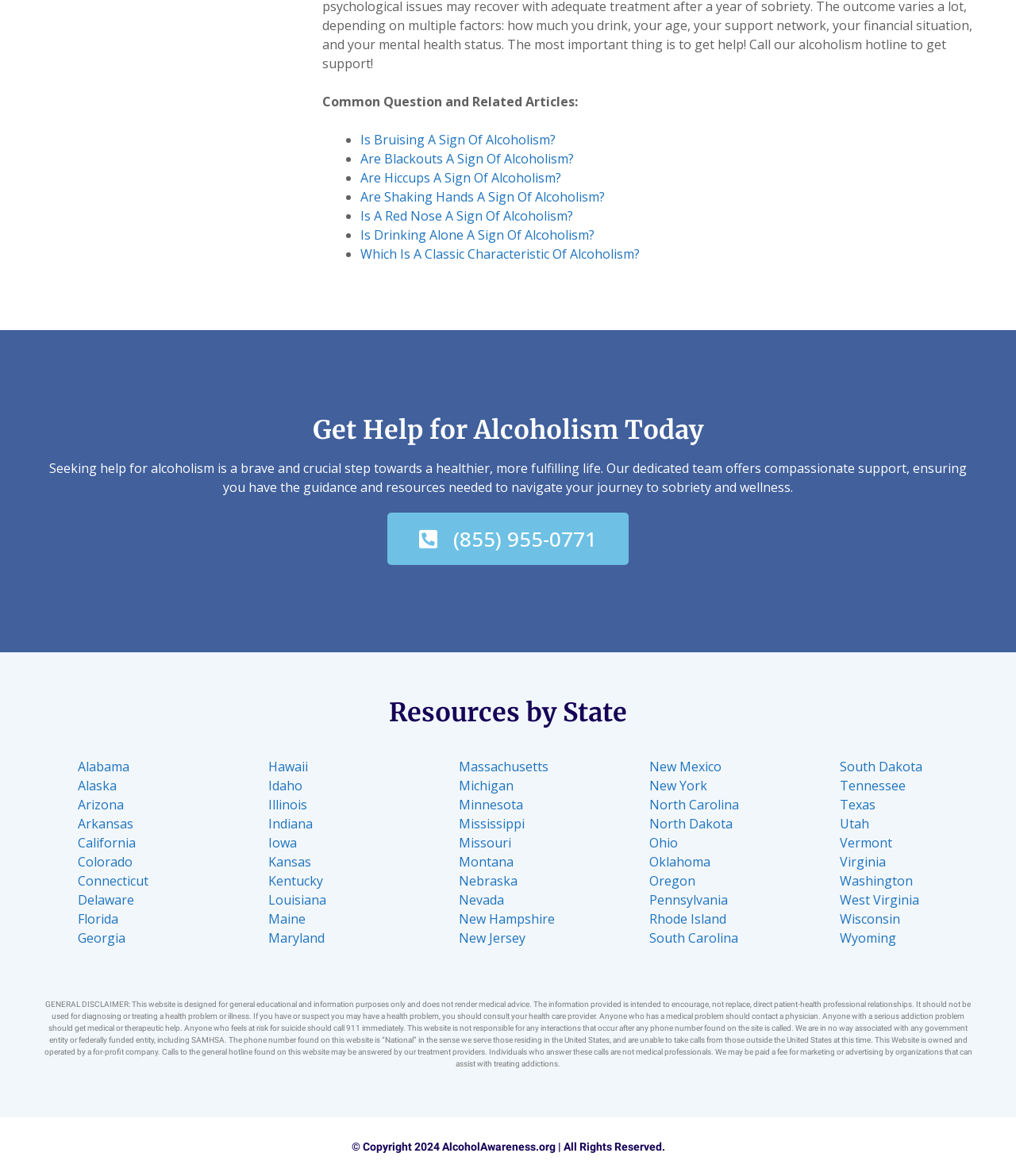Please determine the bounding box coordinates for the element that should be clicked to follow these instructions: "Read the general disclaimer".

[0.043, 0.85, 0.957, 0.908]